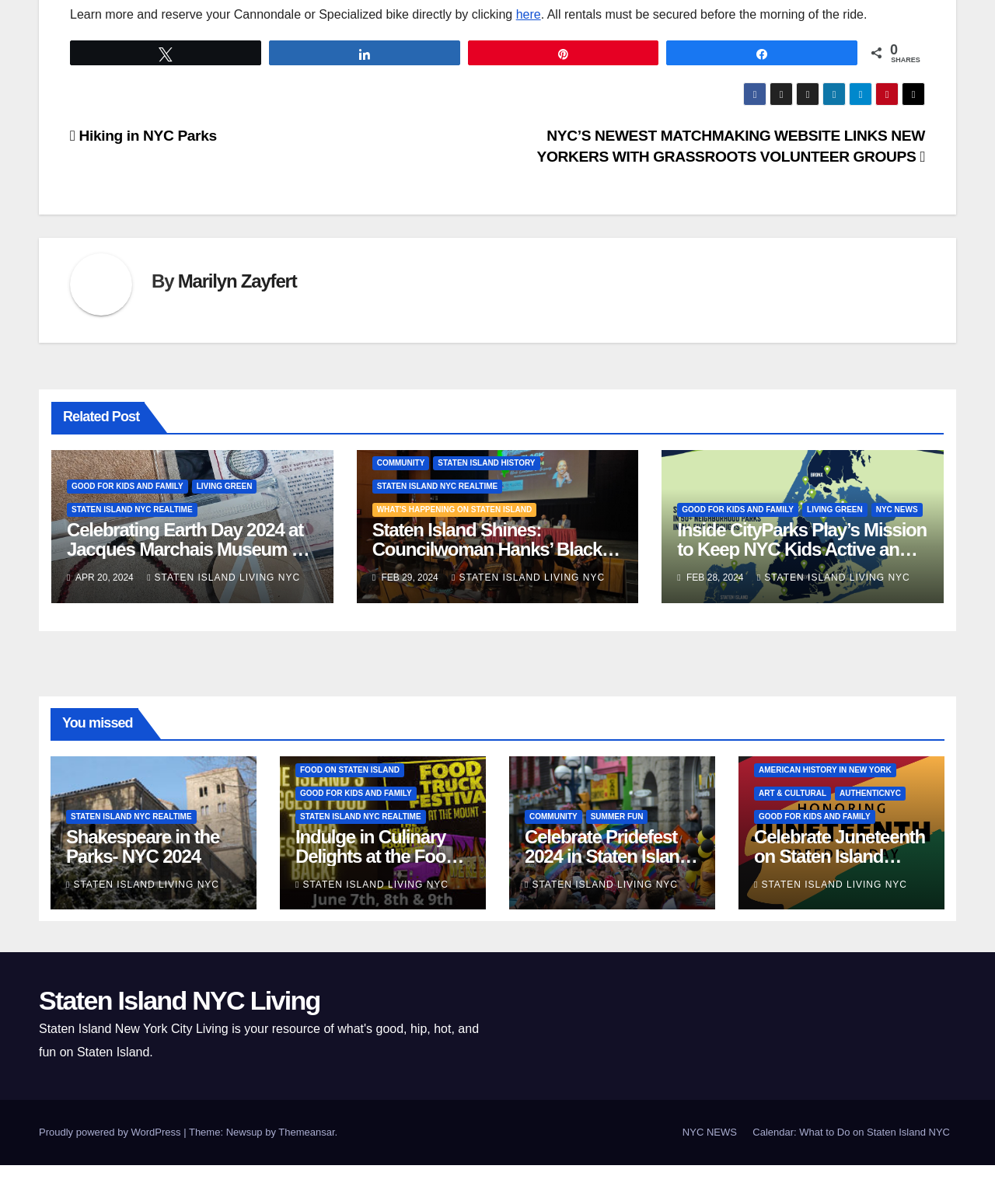Answer in one word or a short phrase: 
What is the website powered by?

WordPress